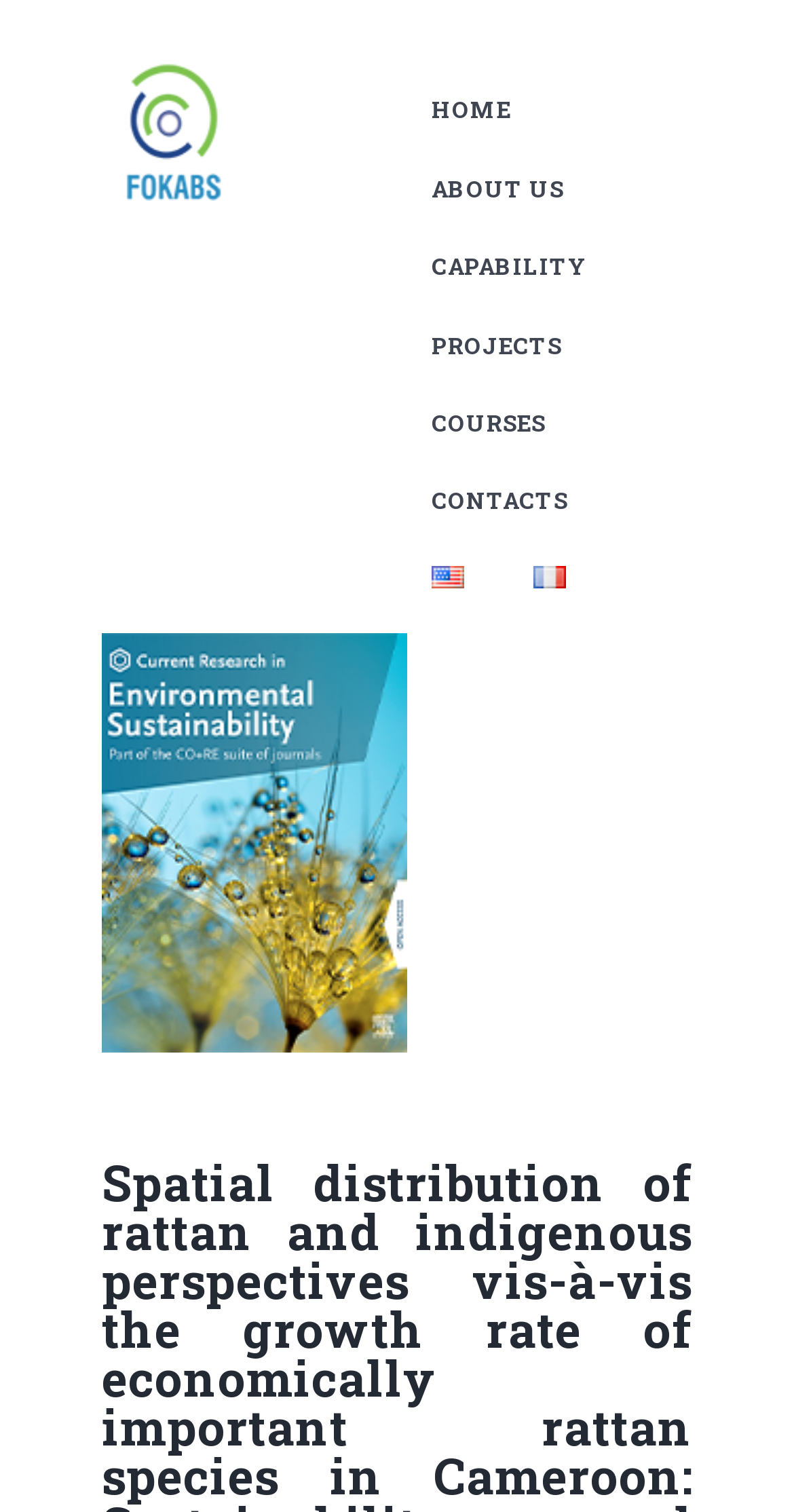Find the bounding box coordinates of the element I should click to carry out the following instruction: "select English language".

[0.544, 0.374, 0.585, 0.396]